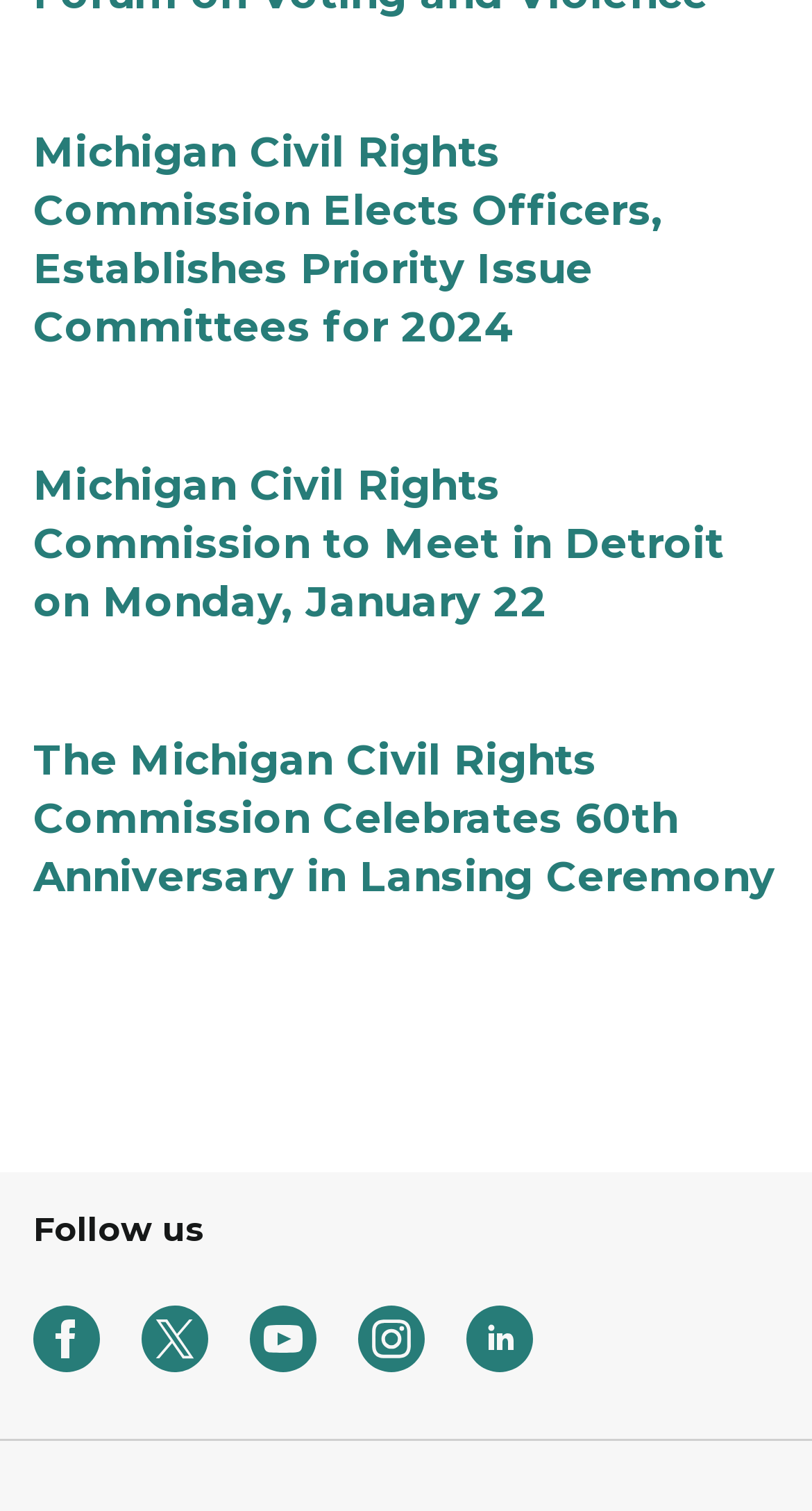Pinpoint the bounding box coordinates of the clickable element needed to complete the instruction: "Check the schedule for the Michigan Civil Rights Commission's meeting in Detroit". The coordinates should be provided as four float numbers between 0 and 1: [left, top, right, bottom].

[0.041, 0.301, 0.959, 0.439]